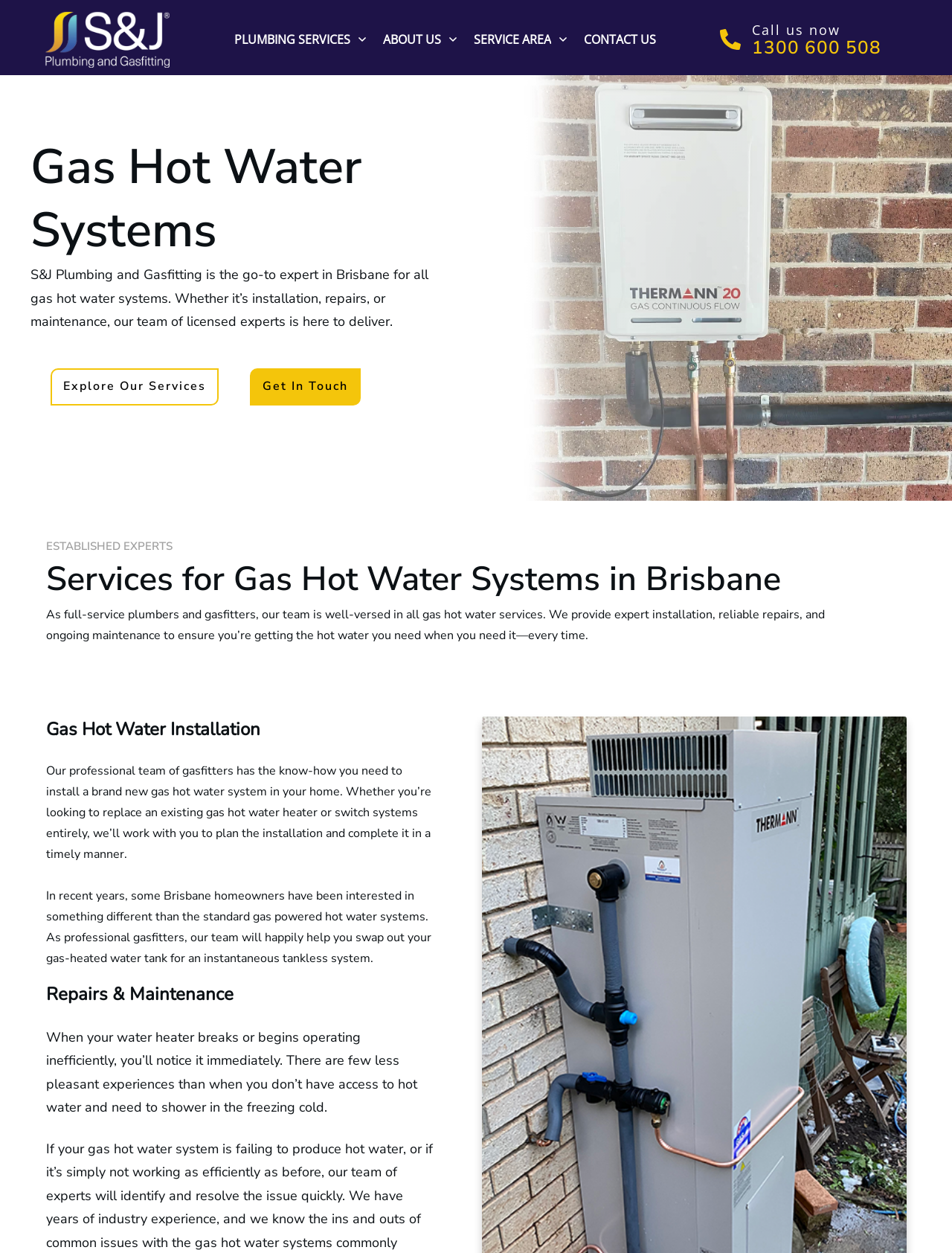What is the phone number to call?
Look at the image and answer with only one word or phrase.

1300 600 508